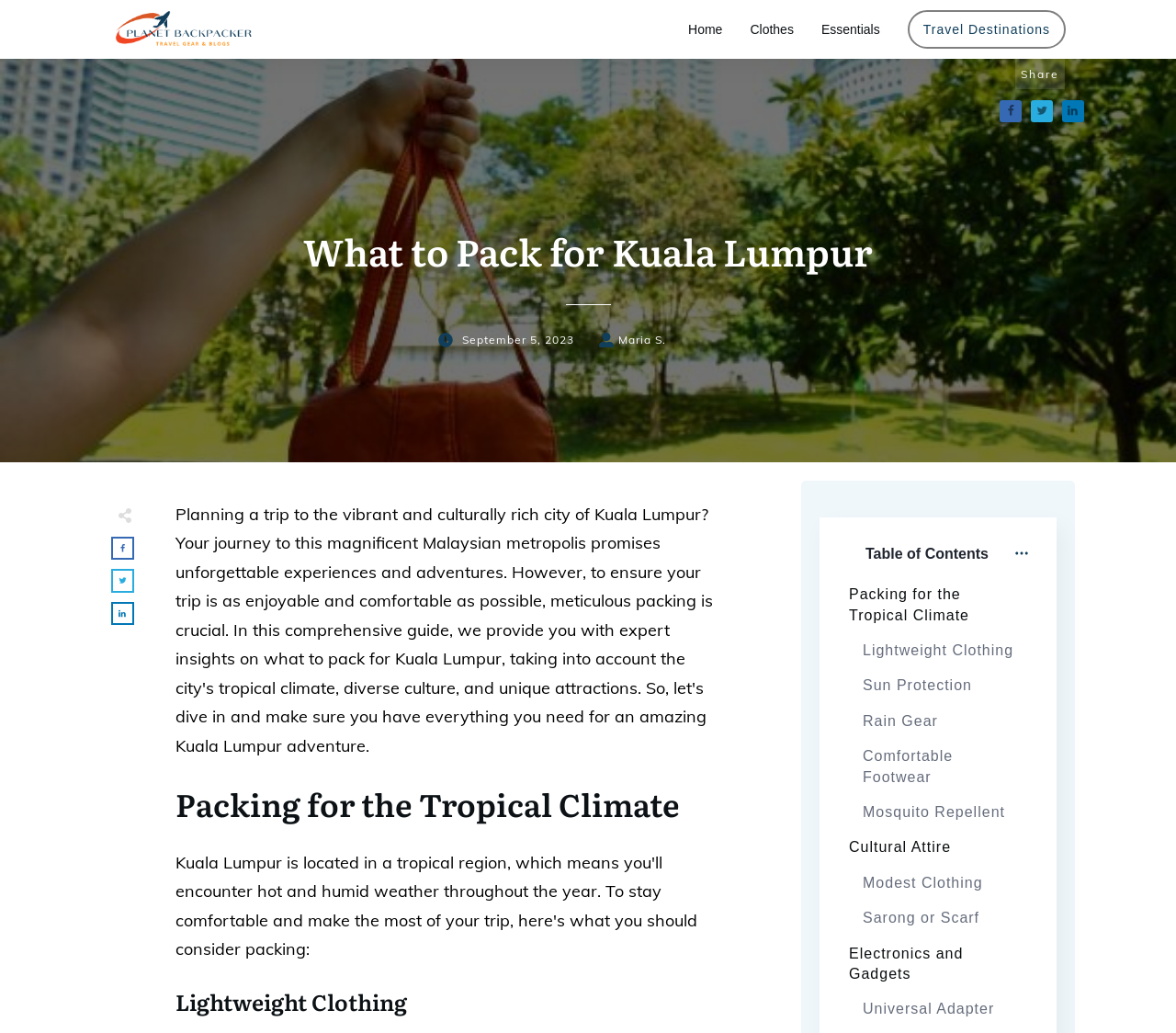Please specify the bounding box coordinates of the area that should be clicked to accomplish the following instruction: "Read the article about Packing for the Tropical Climate". The coordinates should consist of four float numbers between 0 and 1, i.e., [left, top, right, bottom].

[0.722, 0.566, 0.87, 0.606]